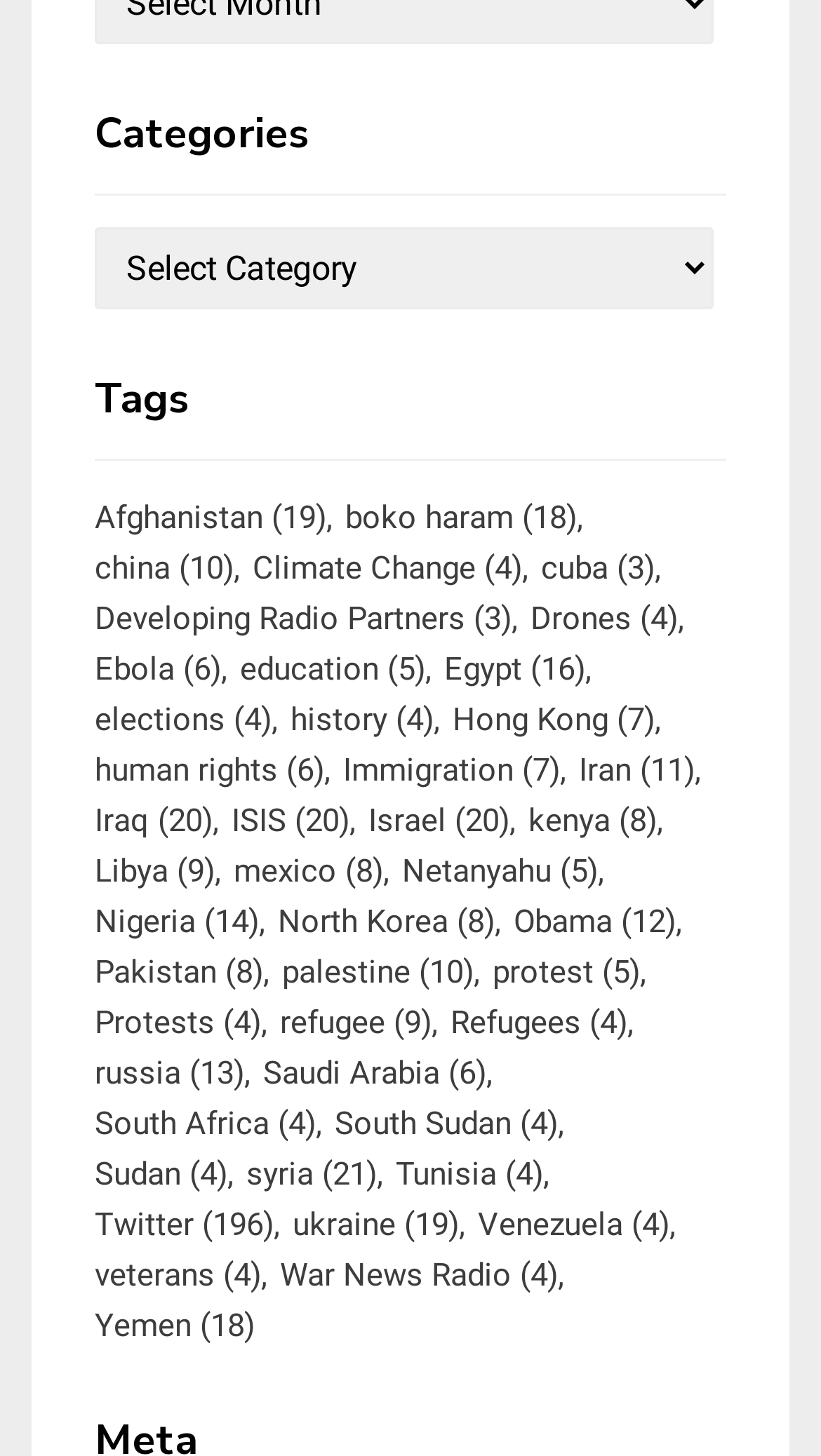What is the category with the most items?
Answer briefly with a single word or phrase based on the image.

Twitter